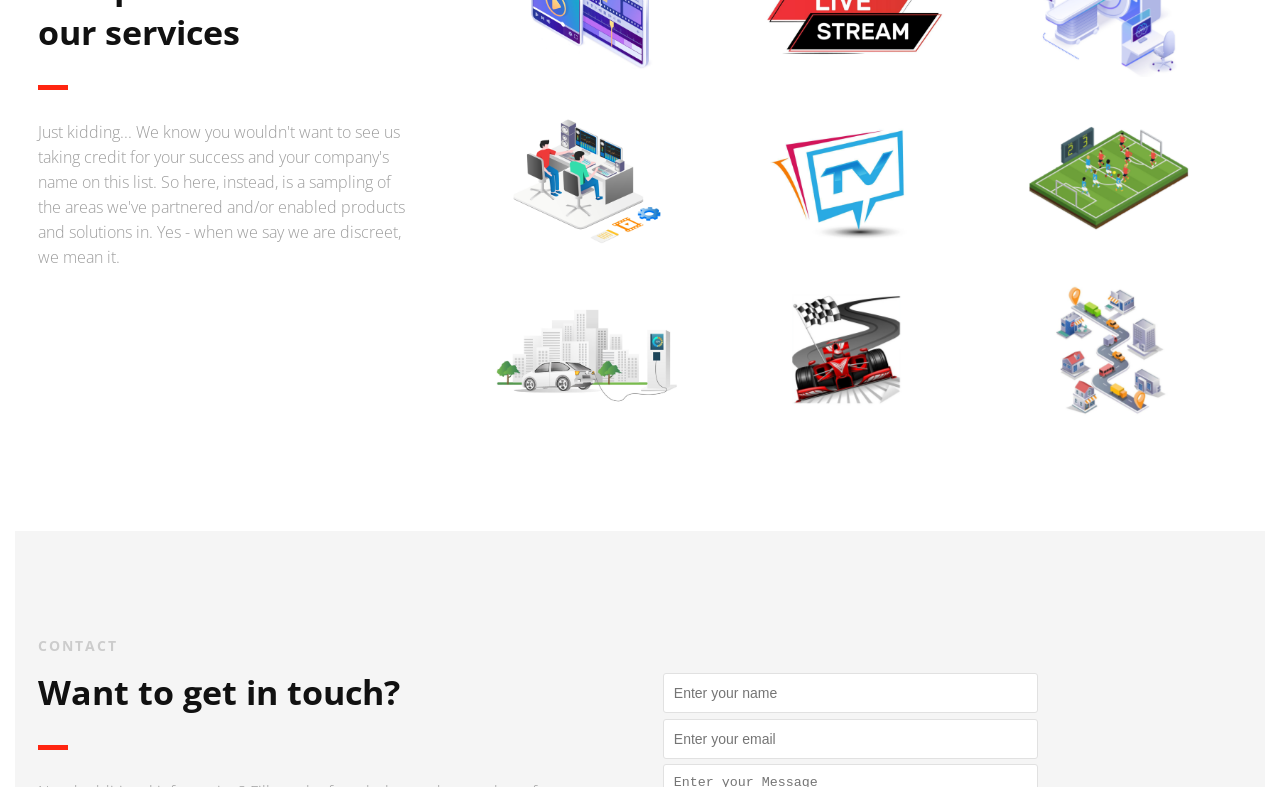Respond to the question below with a single word or phrase: What is the purpose of the 'CONTACT' section?

To get in touch